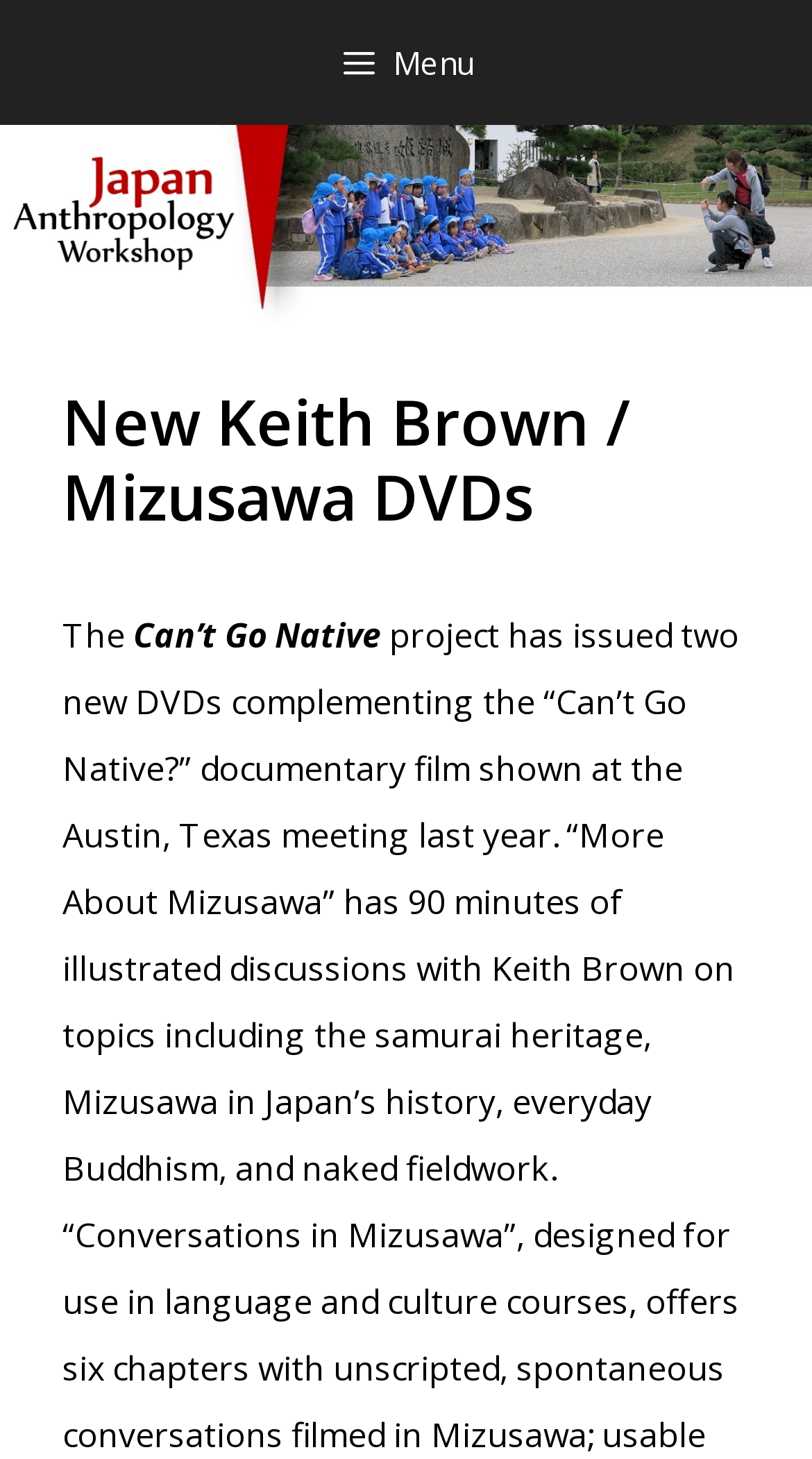Illustrate the webpage with a detailed description.

The webpage appears to be a DVD sales page, specifically featuring new releases from Keith Brown and Mizusawa. At the top of the page, there is a primary navigation menu with a button labeled "Menu" on the left side. Below the navigation menu, there is a banner section that spans the entire width of the page, containing a link to the "JAWS" website, accompanied by a "JAWS" logo image.

Below the banner, there is a header section that takes up about half of the page's width, displaying the title "New Keith Brown / Mizusawa DVDs" in a prominent heading. To the right of the header, there are two lines of static text, reading "The Can’t Go Native".